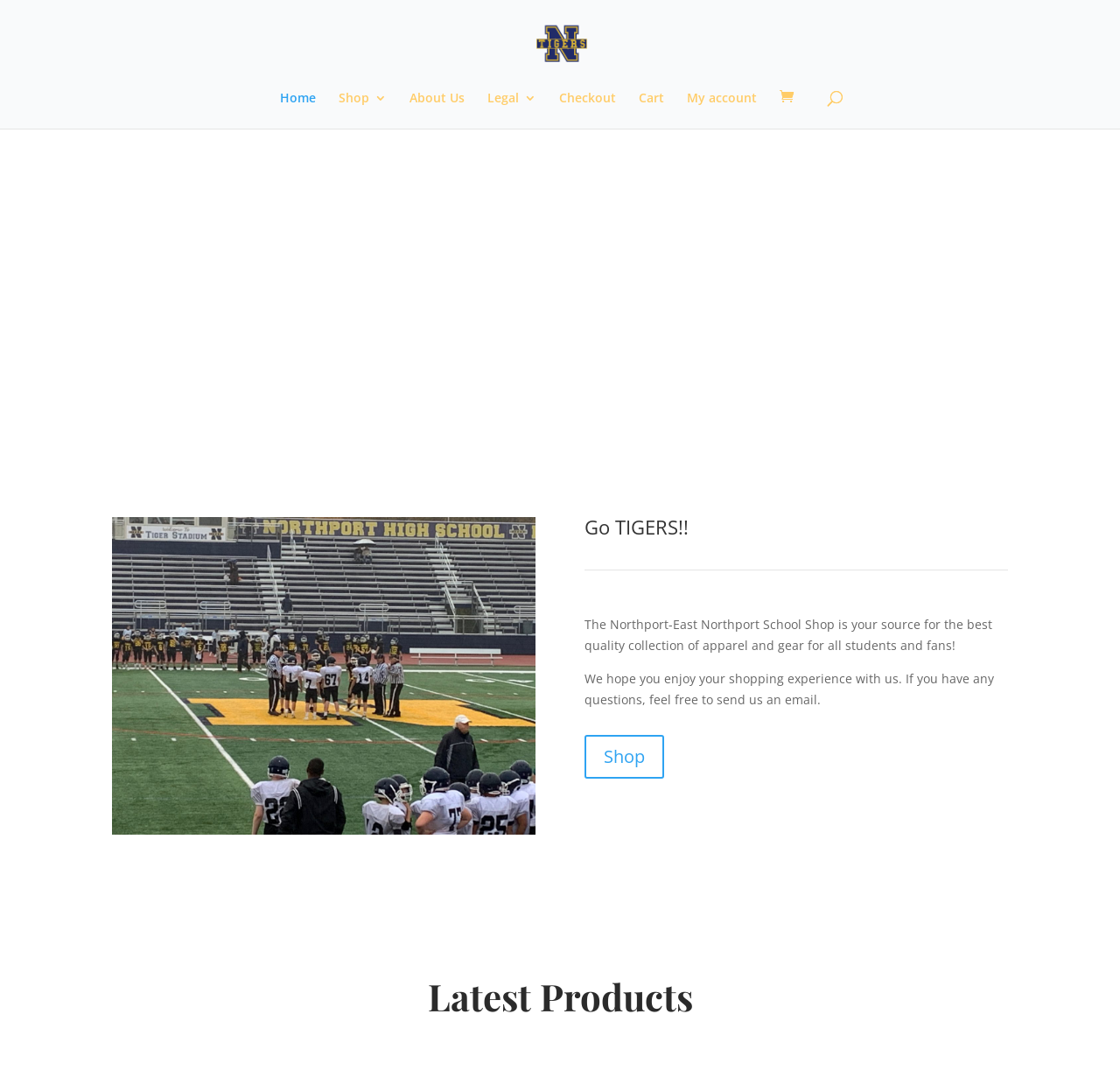Determine the bounding box coordinates of the clickable element to complete this instruction: "Click on Home". Provide the coordinates in the format of four float numbers between 0 and 1, [left, top, right, bottom].

[0.25, 0.085, 0.282, 0.119]